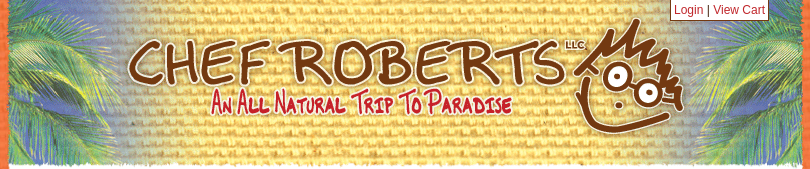Offer an in-depth caption for the image presented.

The image showcases the vibrant and engaging header for Chef Roberts, featuring the prominent text "CHEF ROBERTS" in a bold, playful font alongside the tagline "An All Natural Trip To Paradise." This colorful design incorporates elements reminiscent of tropical paradise, such as palm leaves on either side. The background is a textured, woven pattern that adds depth and a natural feel, aligning with the brand's focus on organic and wholesome products. In the upper right corner, there are navigation links for "Login" and "View Cart," making it user-friendly and accessible for online shoppers. The overall aesthetic reflects a fun and healthy snacking experience, perfectly embodying the spirit of Chef Roberts and his mission to provide delicious, all-natural snacks.